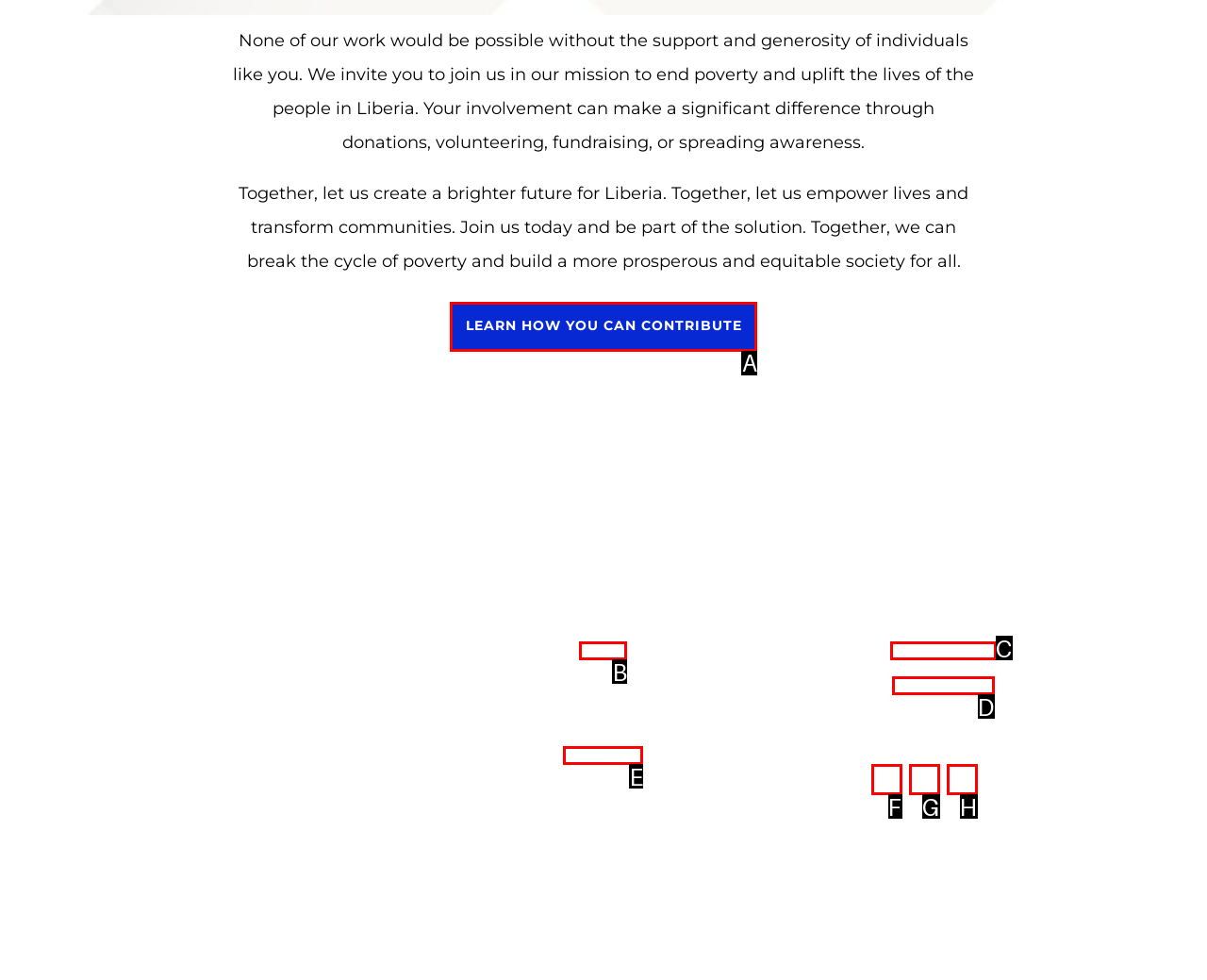Given the description: Terms Of Use, identify the matching option. Answer with the corresponding letter.

D